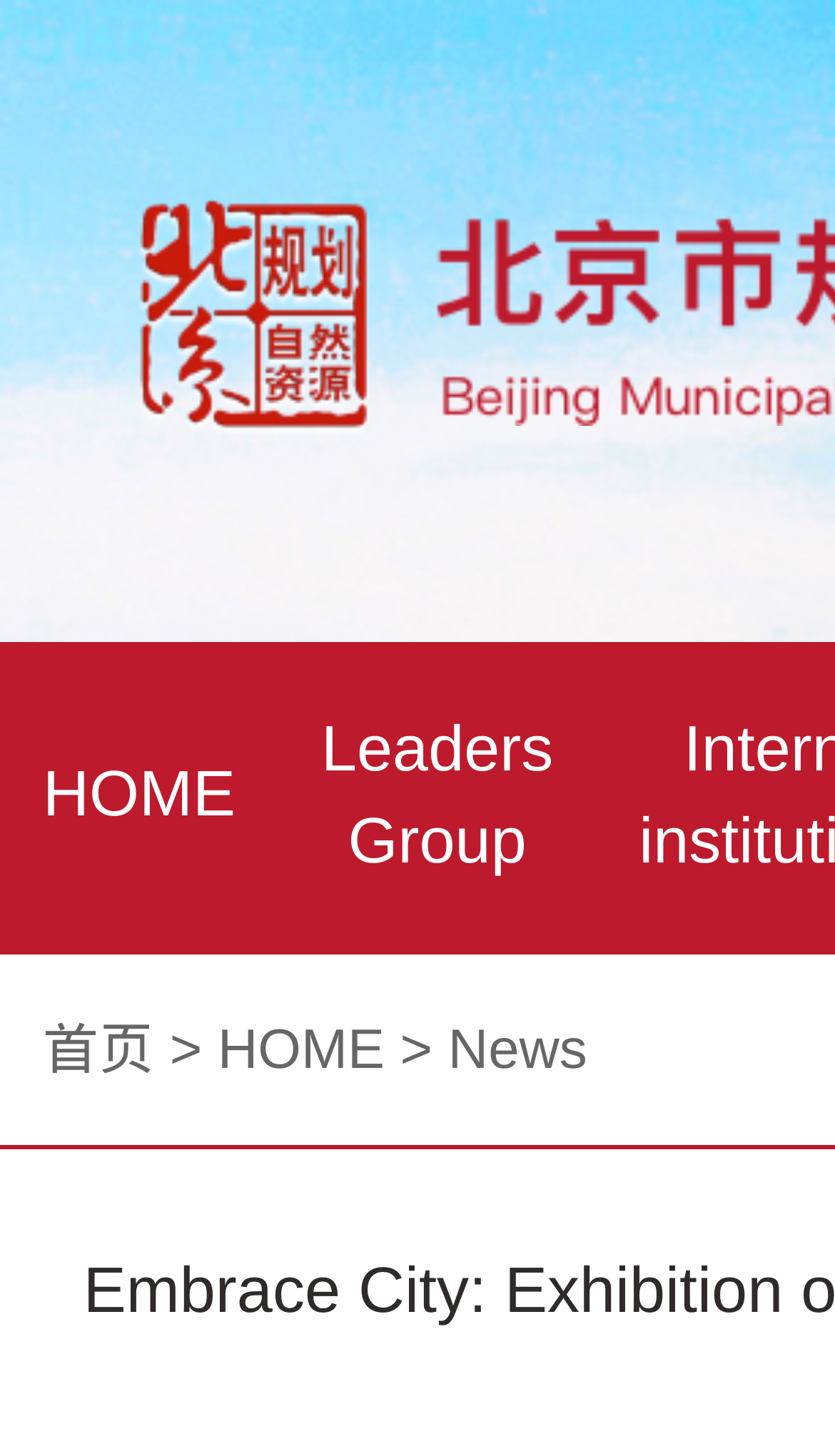From the given element description: "HOME", find the bounding box for the UI element. Provide the coordinates as four float numbers between 0 and 1, in the order [left, top, right, bottom].

[0.051, 0.522, 0.282, 0.571]